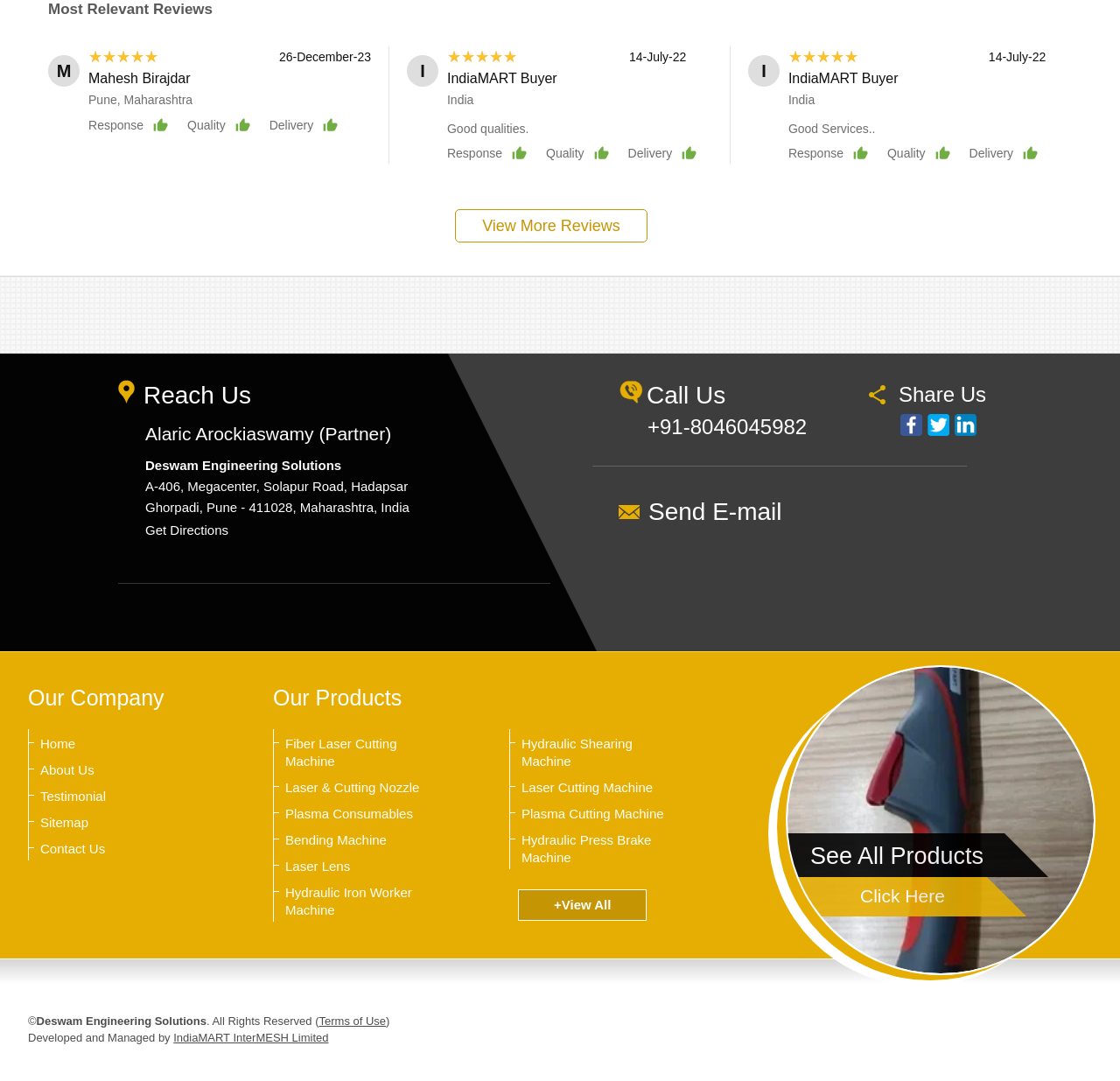What is the address of the company? Look at the image and give a one-word or short phrase answer.

A-406, Megacenter, Solapur Road, Hadapsar, Pune - 411028, Maharashtra, India